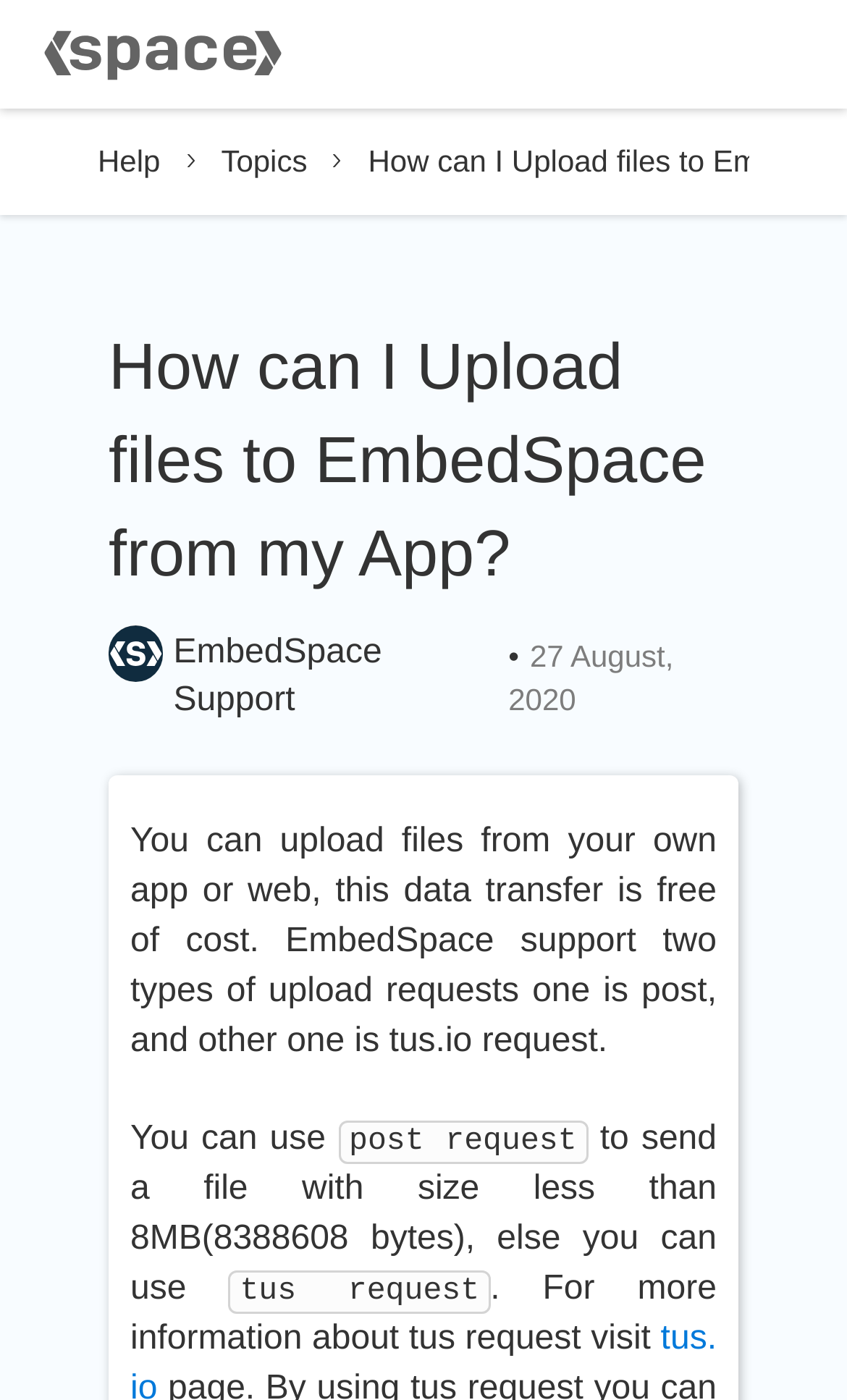Please determine the bounding box coordinates for the element with the description: "Help".

[0.115, 0.099, 0.189, 0.13]